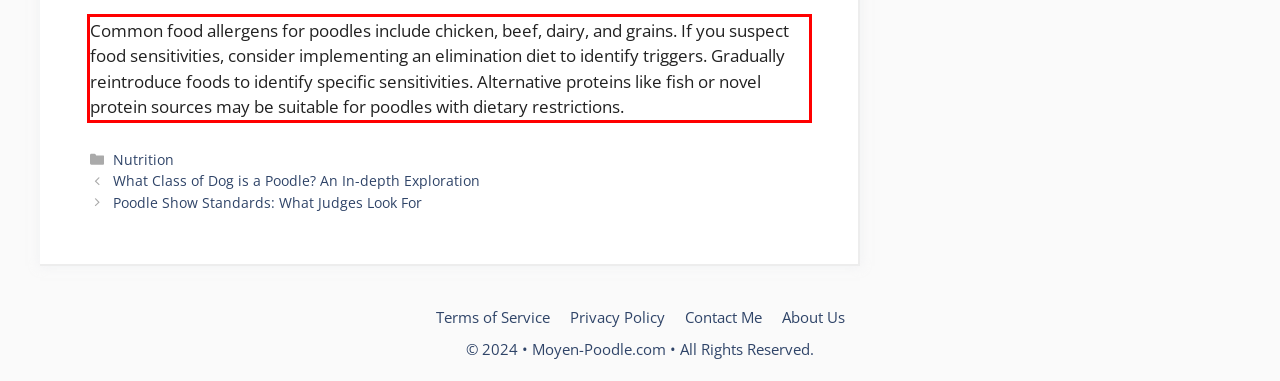Identify the red bounding box in the webpage screenshot and perform OCR to generate the text content enclosed.

Common food allergens for poodles include chicken, beef, dairy, and grains. If you suspect food sensitivities, consider implementing an elimination diet to identify triggers. Gradually reintroduce foods to identify specific sensitivities. Alternative proteins like fish or novel protein sources may be suitable for poodles with dietary restrictions.